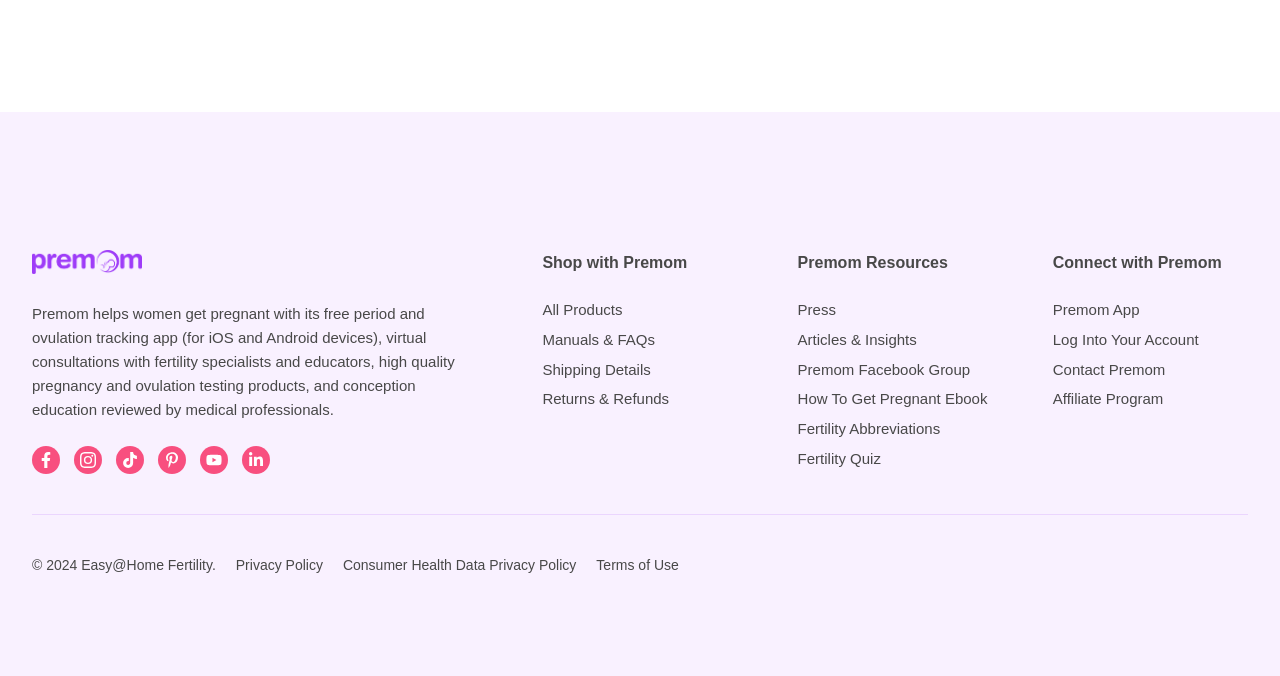What is the name of the app that helps women get pregnant?
Give a single word or phrase as your answer by examining the image.

Premom